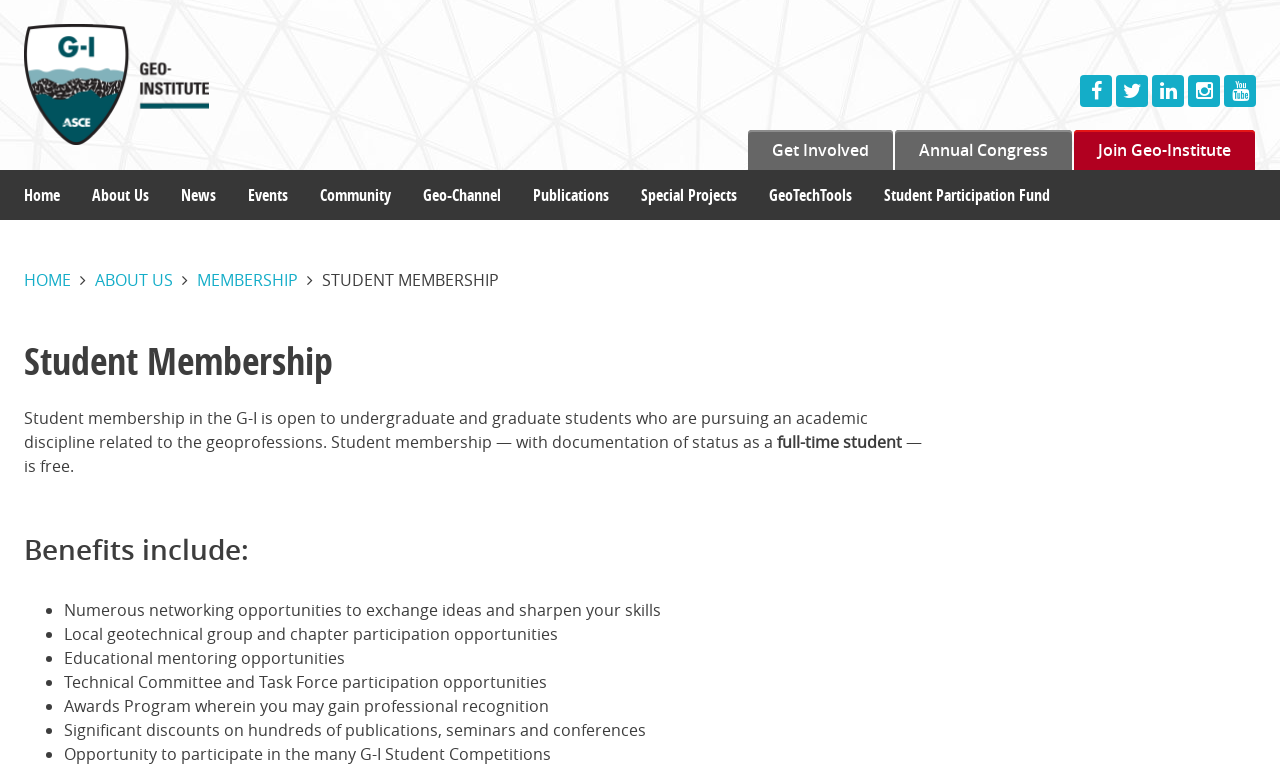Find the bounding box coordinates of the area to click in order to follow the instruction: "Click on 'MEMBERSHIP'".

[0.154, 0.349, 0.233, 0.377]